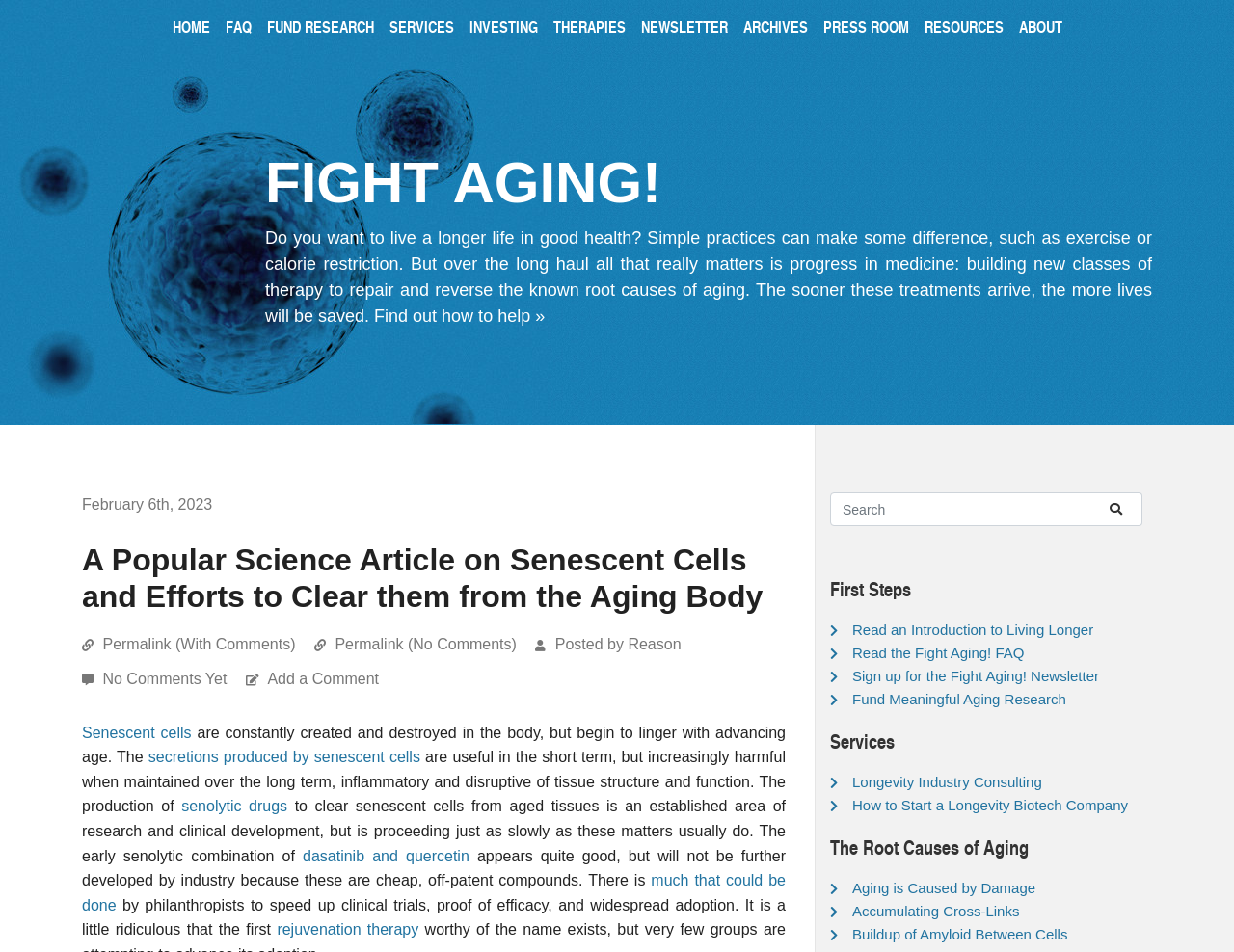Use a single word or phrase to answer the question: What is the purpose of senolytic drugs?

To clear senescent cells